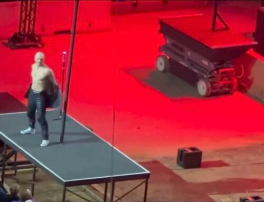Answer with a single word or phrase: 
What is the dominant color of the lighting?

Red